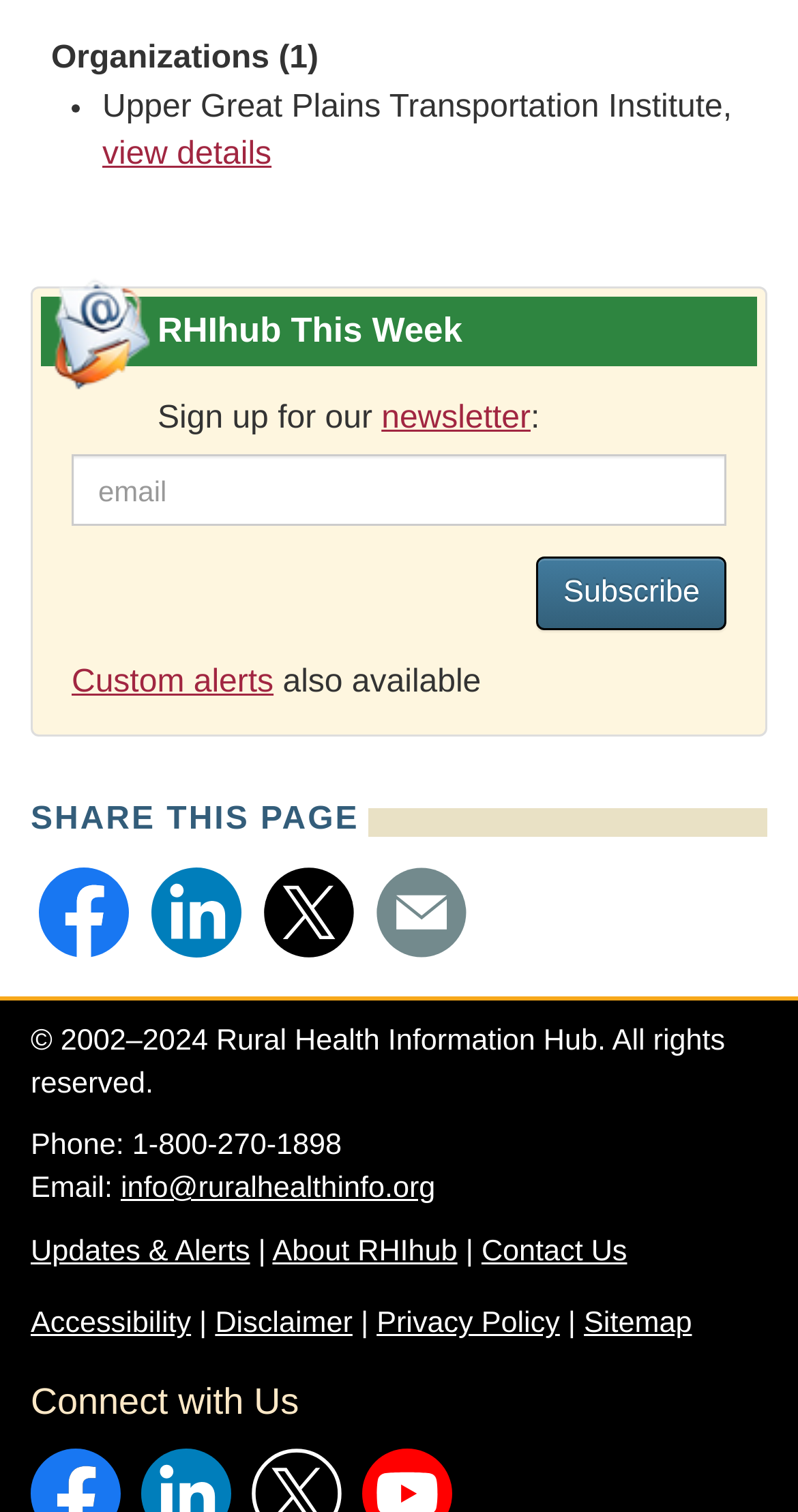Use a single word or phrase to answer the question:
How many social media platforms are available for sharing?

4